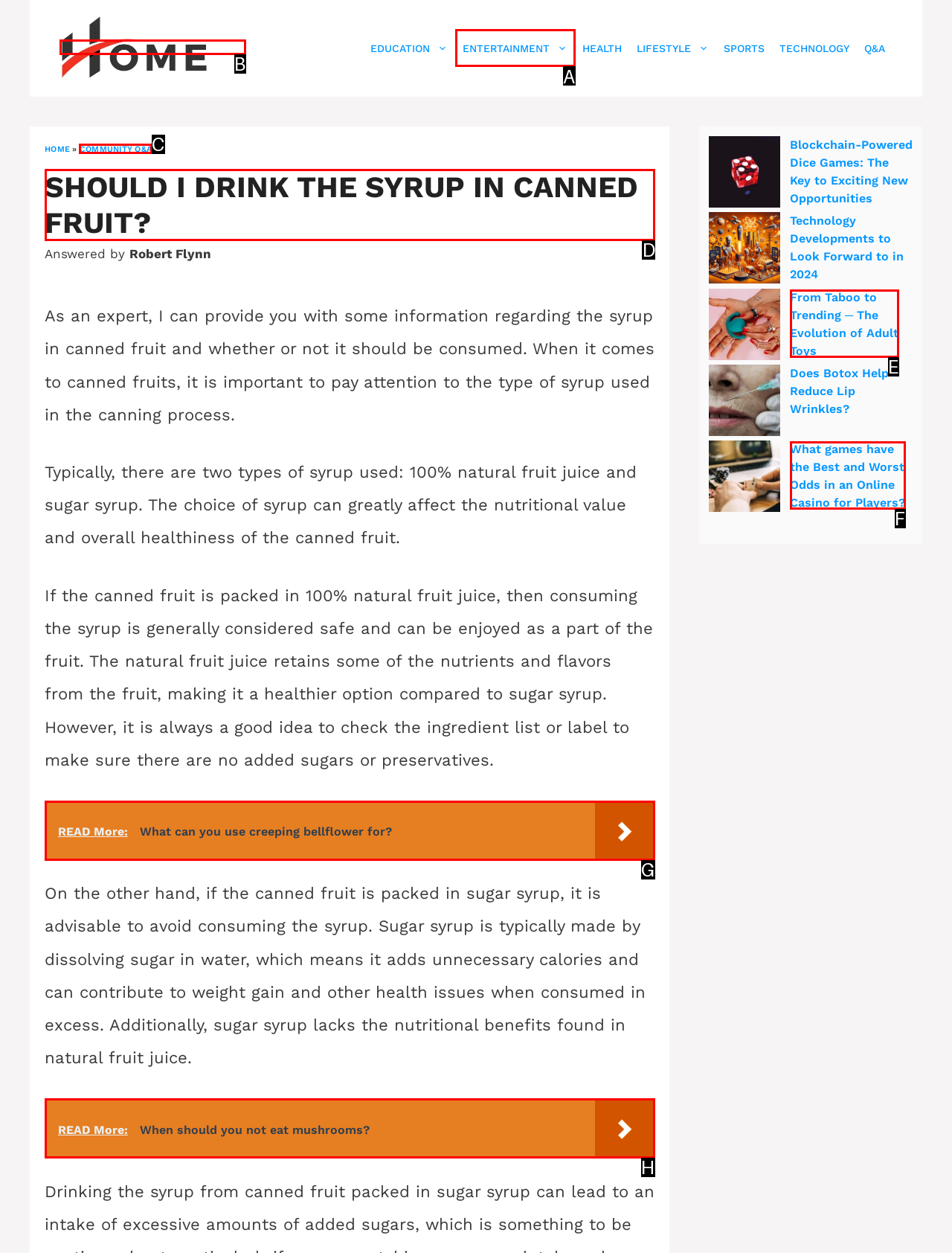Tell me which element should be clicked to achieve the following objective: Read the article 'SHOULD I DRINK THE SYRUP IN CANNED FRUIT?'
Reply with the letter of the correct option from the displayed choices.

D